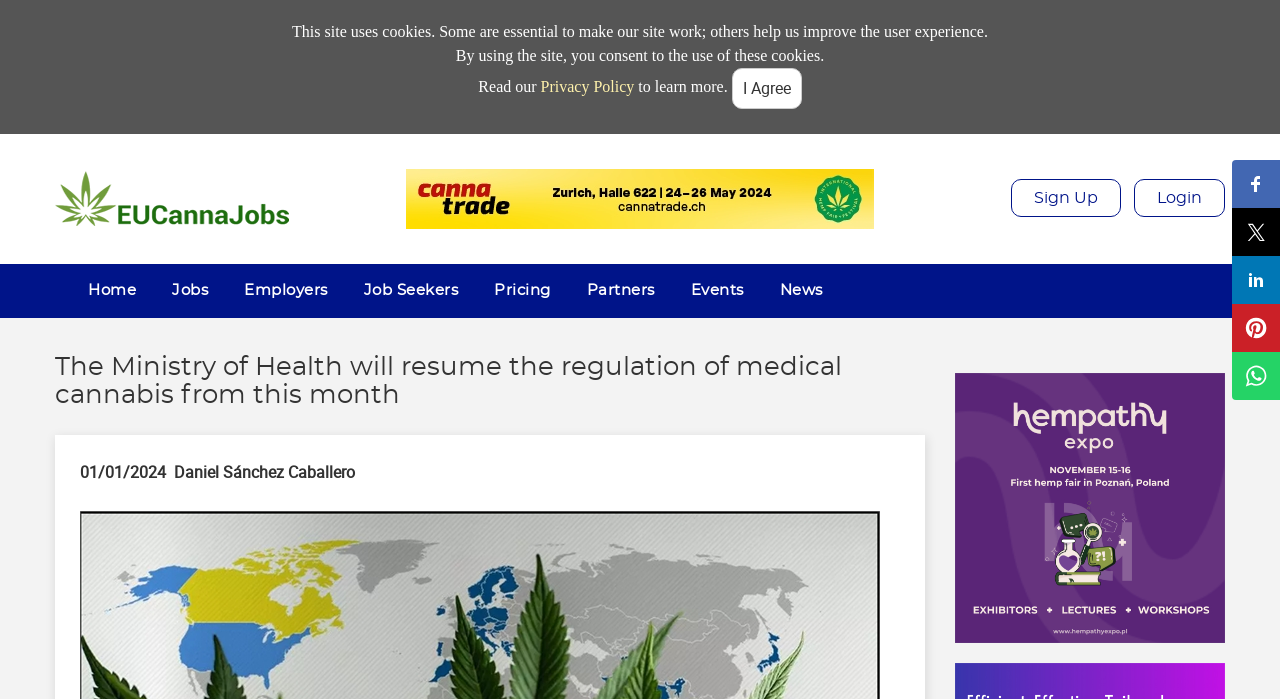Pinpoint the bounding box coordinates of the element you need to click to execute the following instruction: "Explore the 'CannaTrade Zurich 2024' event". The bounding box should be represented by four float numbers between 0 and 1, in the format [left, top, right, bottom].

[0.317, 0.266, 0.683, 0.298]